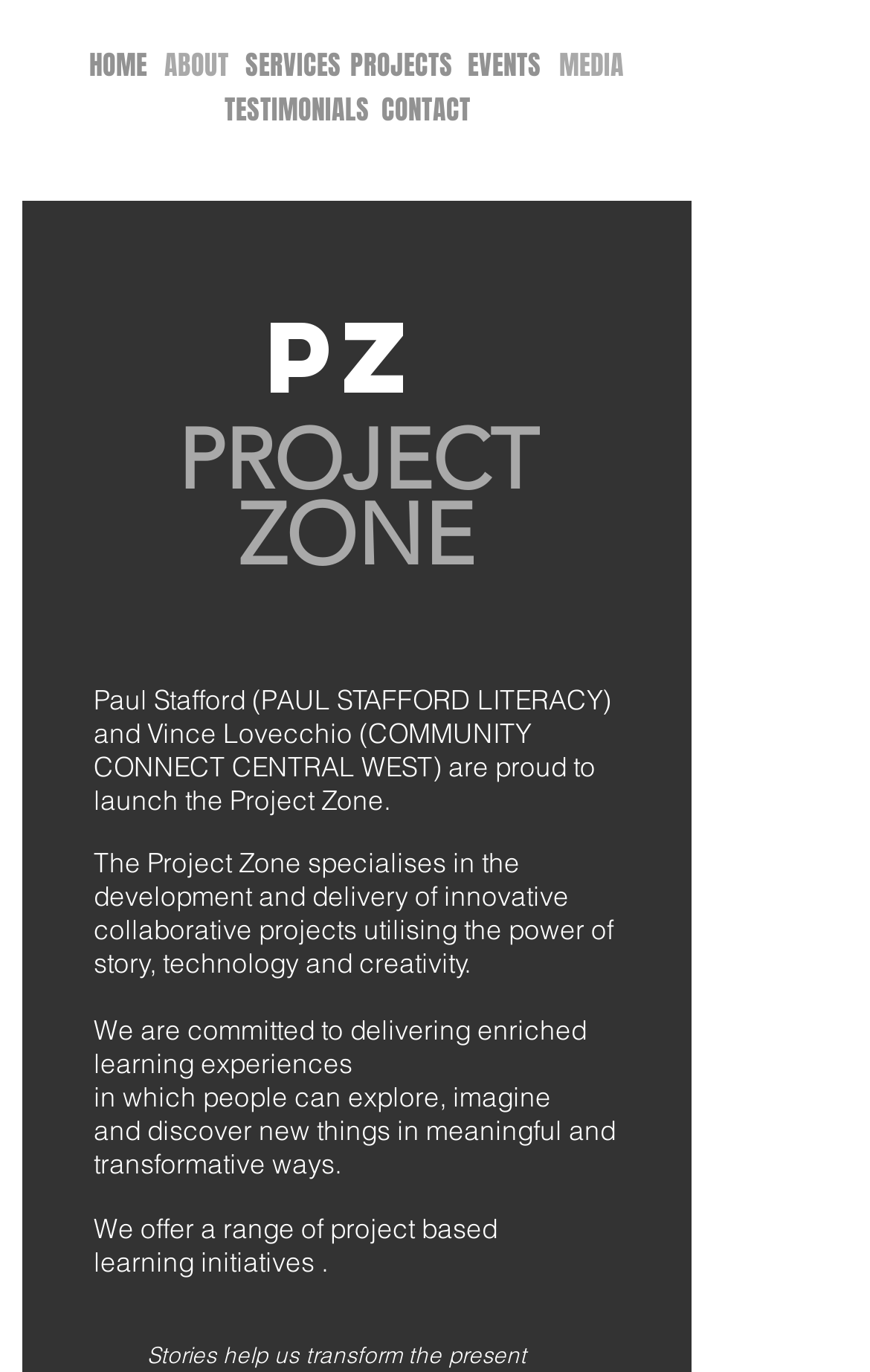Provide an in-depth caption for the contents of the webpage.

The webpage is about Community Connect Central West (CCCW), an organization that delivers innovative projects and services focused on personal growth, social development, and community wellbeing. 

At the top of the page, there are six headings: ABOUT, SERVICES, HOME, PROJECTS, MEDIA, and EVENTS, each with a corresponding link. These headings are evenly spaced and span across the top of the page. 

Below the headings, there is a section with a logo or icon labeled "PZ" and the text "PROJECT ZONE" written in two lines. 

The main content of the page starts with a paragraph of text that introduces Paul Stafford and Vince Lovecchio, who launched the Project Zone. This text is followed by three more paragraphs that describe the Project Zone's mission and services. The text is arranged in a single column and spans about two-thirds of the page. 

There are no images on the page. The overall layout is simple and easy to navigate, with clear headings and concise text.